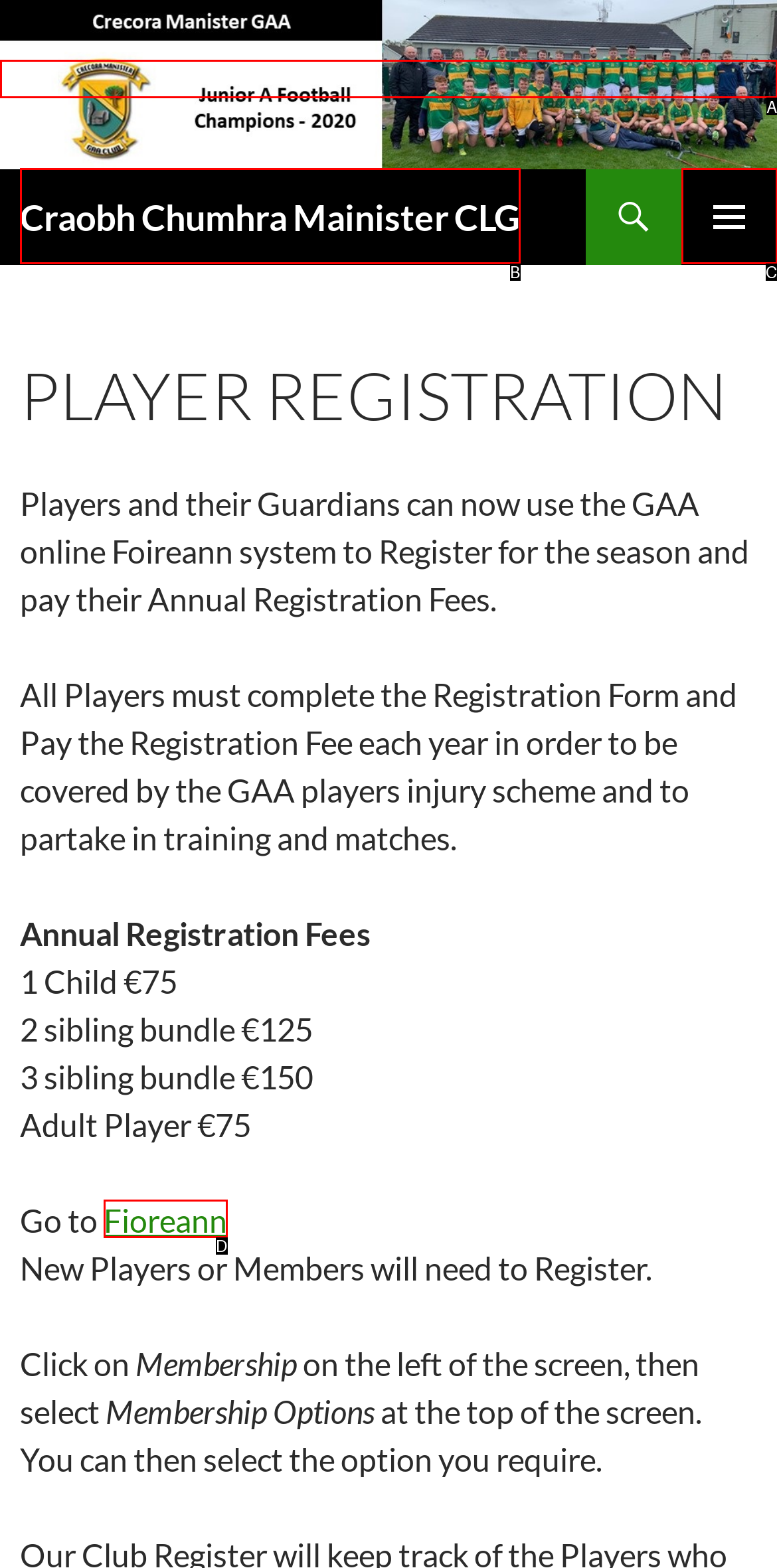Choose the option that aligns with the description: Craobh Chumhra Mainister CLG
Respond with the letter of the chosen option directly.

B